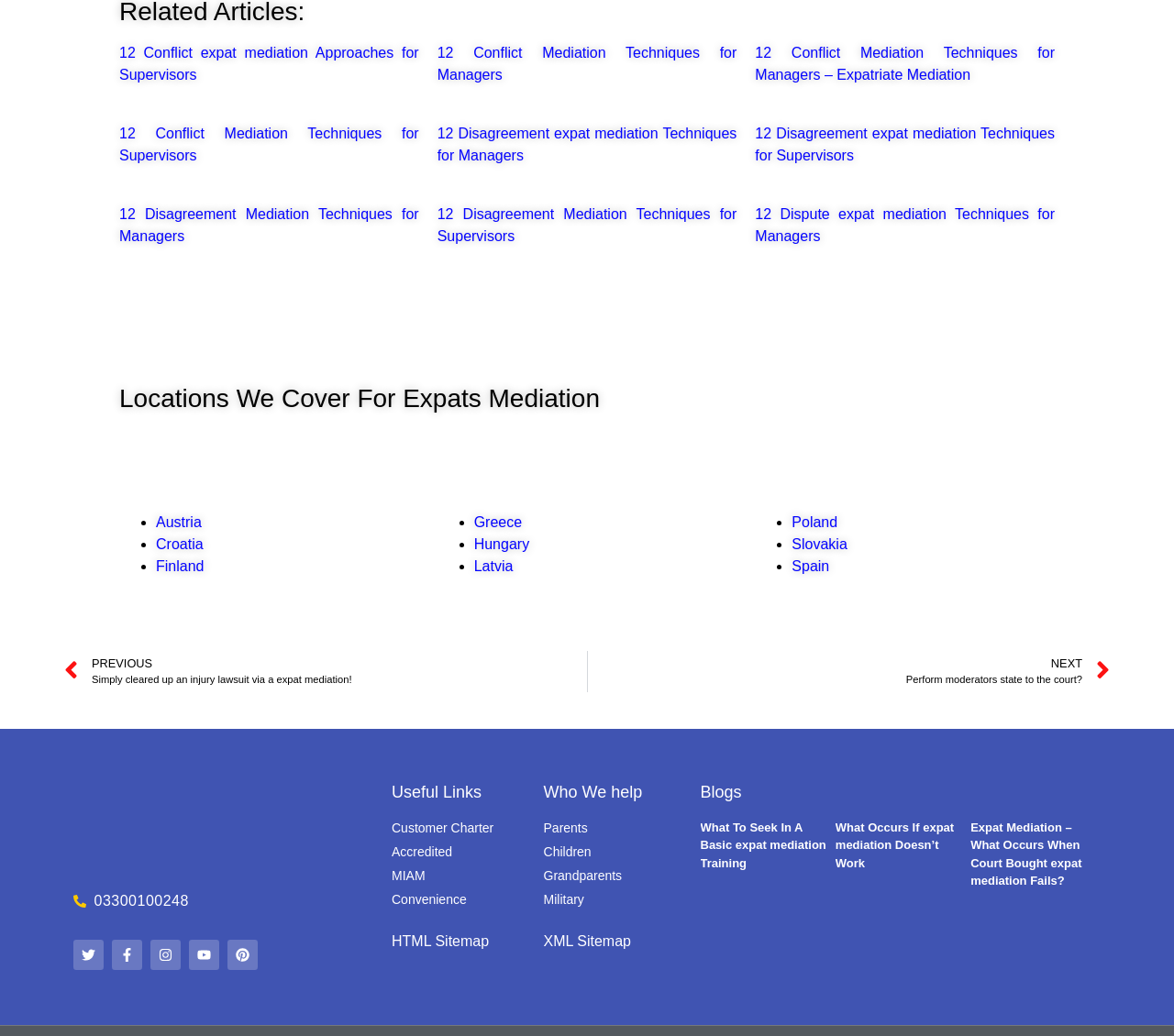Please specify the bounding box coordinates of the element that should be clicked to execute the given instruction: 'Follow on Twitter'. Ensure the coordinates are four float numbers between 0 and 1, expressed as [left, top, right, bottom].

[0.062, 0.907, 0.088, 0.937]